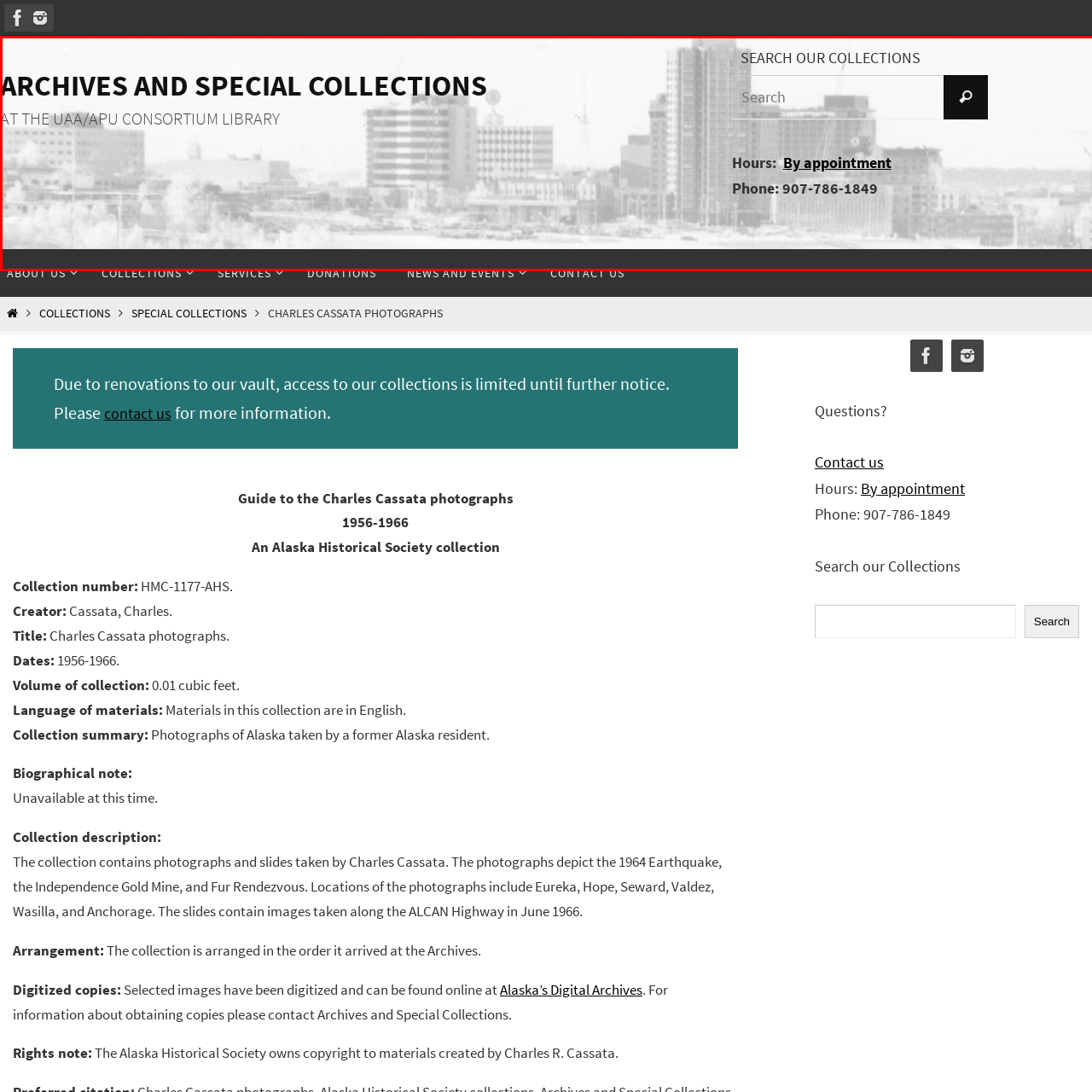Inspect the image outlined by the red box and answer the question using a single word or phrase:
What is the background image of the webpage?

A faded photograph of a city skyline